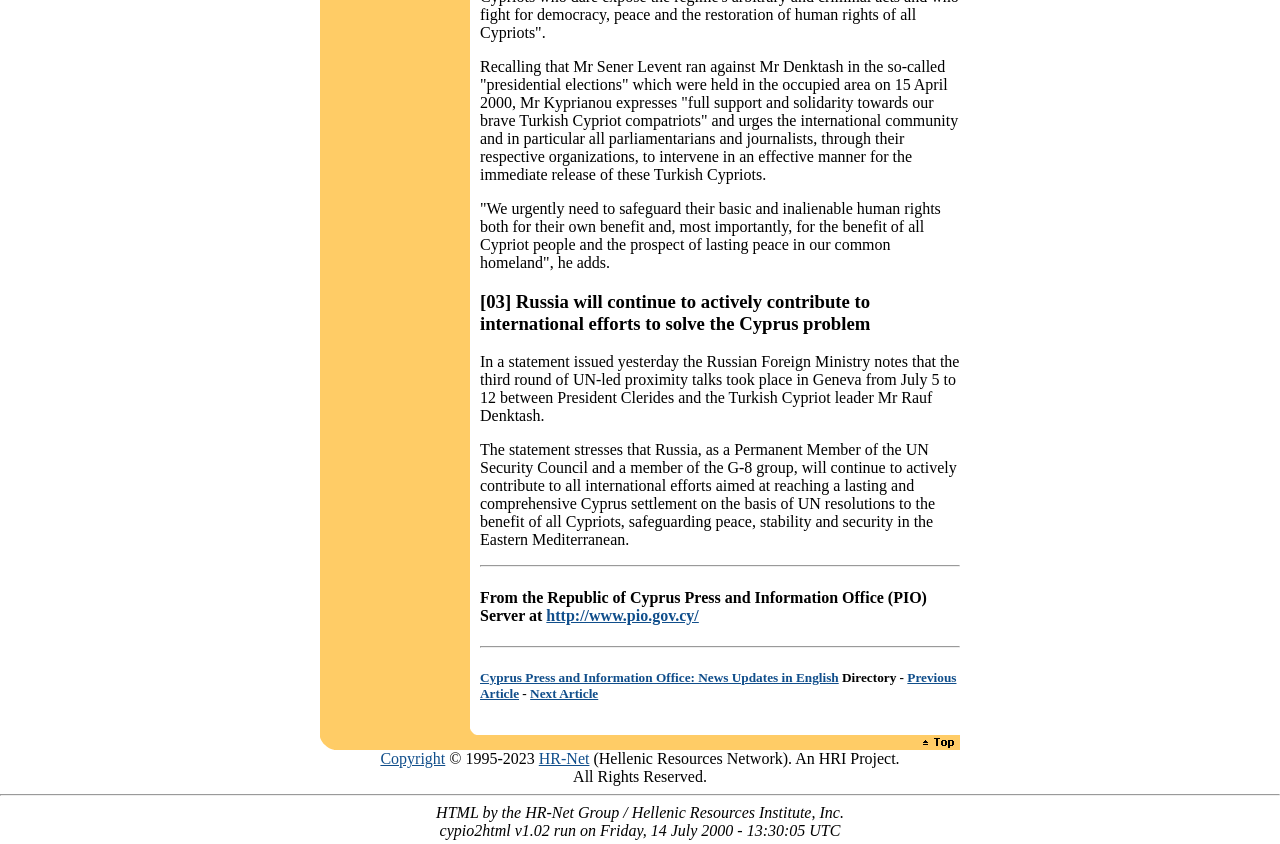Select the bounding box coordinates of the element I need to click to carry out the following instruction: "Go back to top".

[0.716, 0.872, 0.75, 0.893]